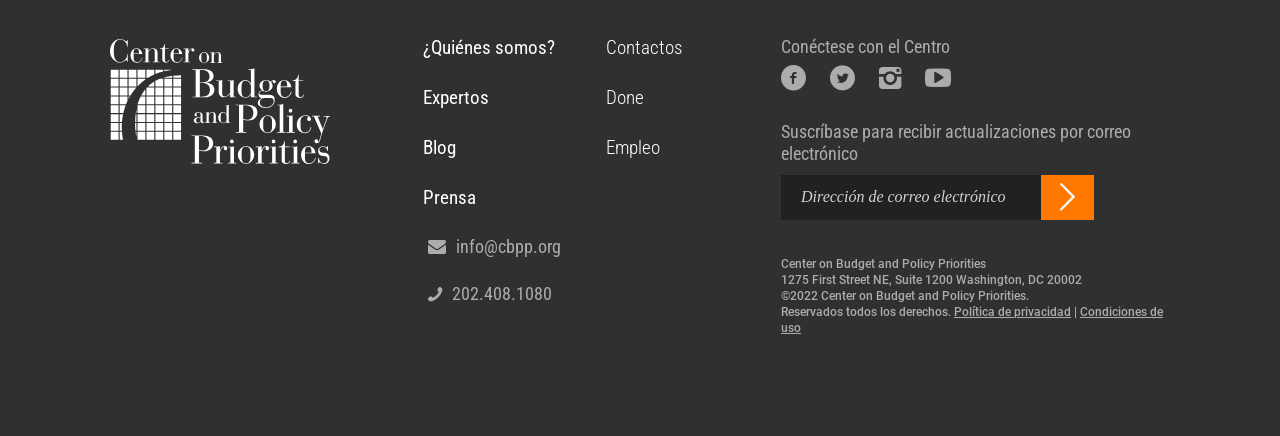What is the address of the organization?
Please answer using one word or phrase, based on the screenshot.

1275 First Street NE, Suite 1200 Washington, DC 20002